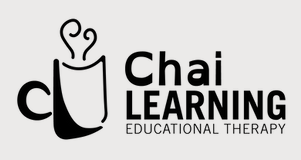What is the font style of the logo?
Give a detailed and exhaustive answer to the question.

The logo prominently displays the words 'Chai LEARNING' in a modern, clean font, which reinforces the brand's commitment to educational therapy.